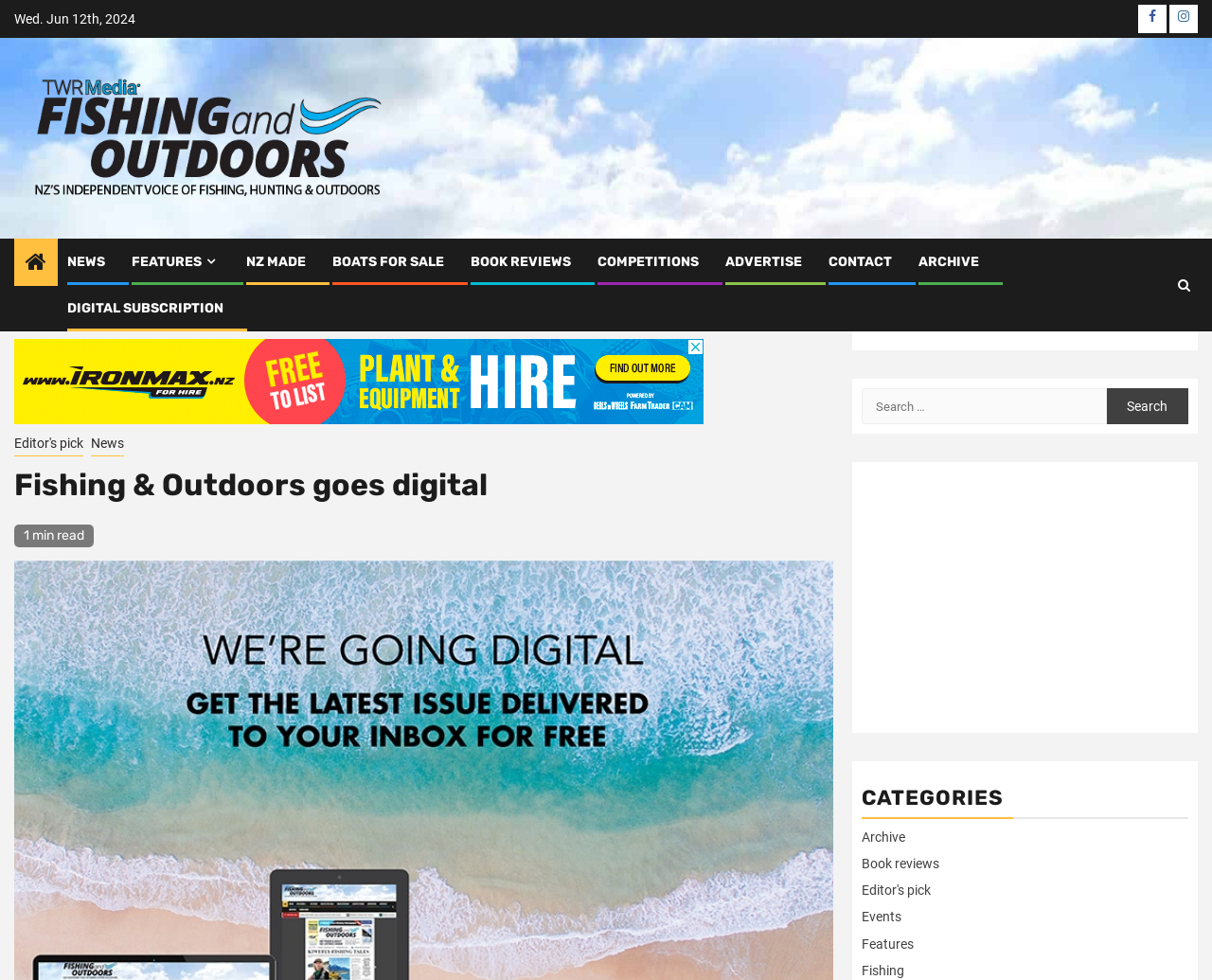Using the description "Digital subscription", locate and provide the bounding box of the UI element.

[0.055, 0.307, 0.184, 0.323]